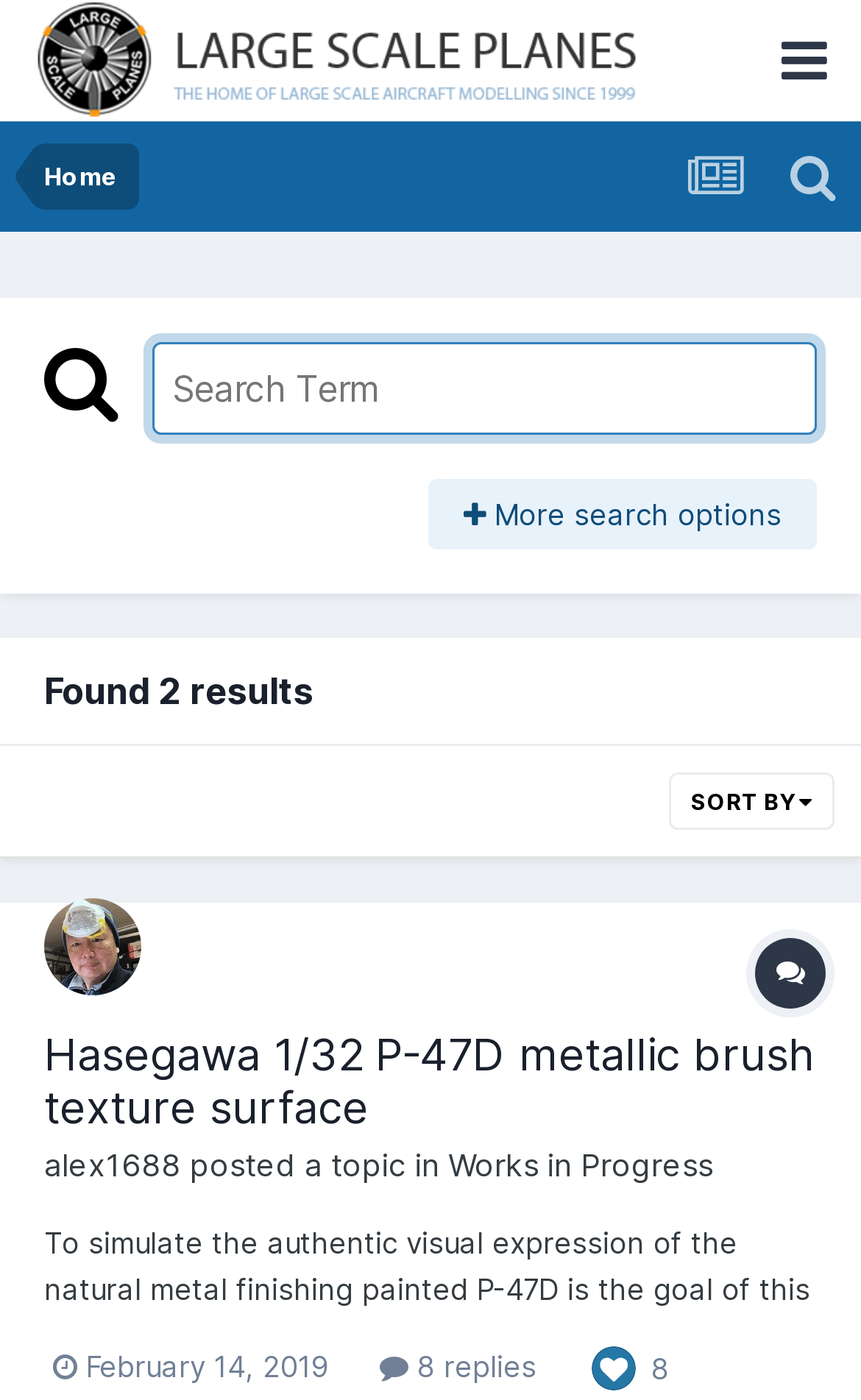Pinpoint the bounding box coordinates of the area that should be clicked to complete the following instruction: "View topic". The coordinates must be given as four float numbers between 0 and 1, i.e., [left, top, right, bottom].

[0.877, 0.671, 0.959, 0.721]